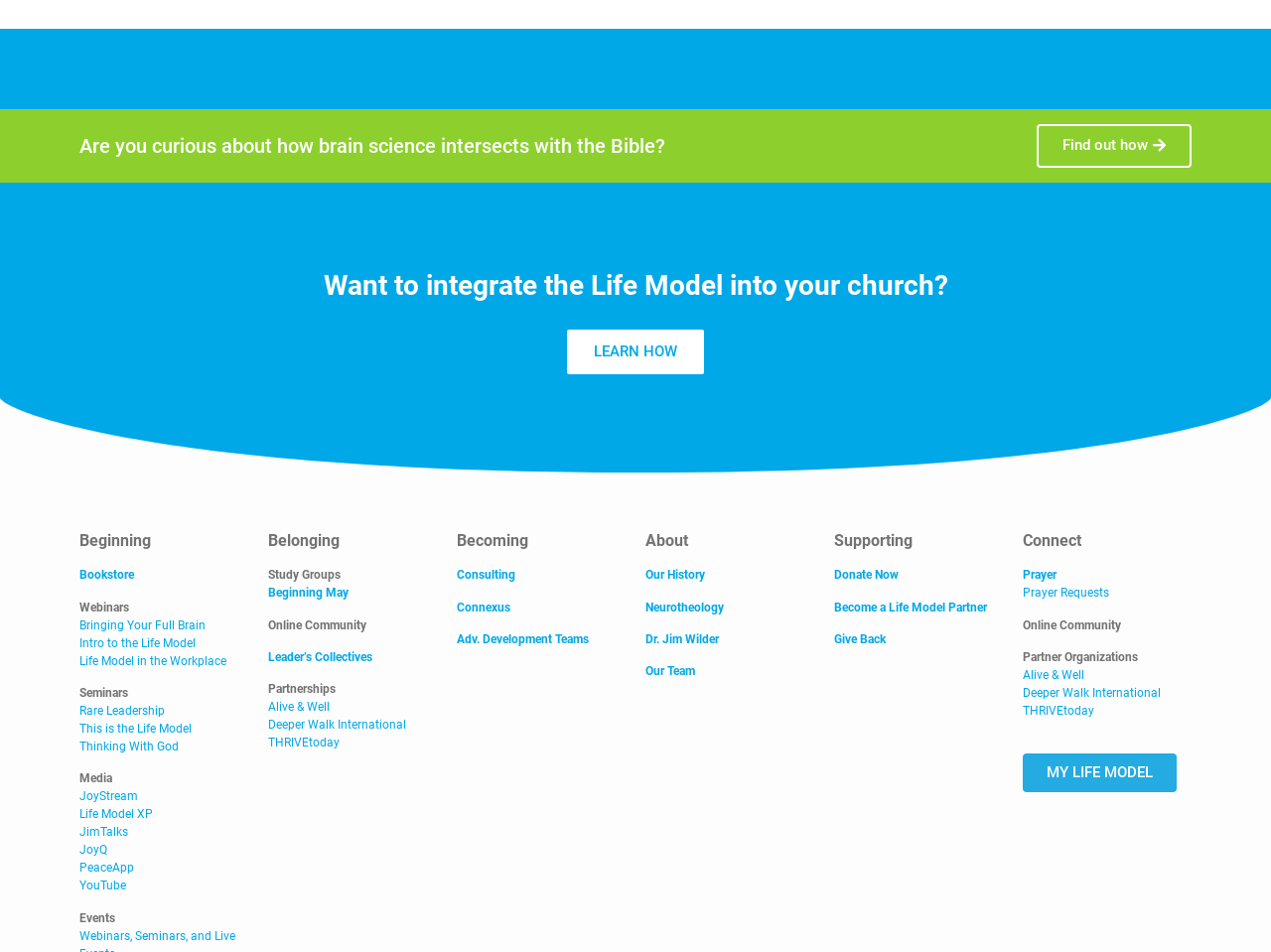Please identify the coordinates of the bounding box for the clickable region that will accomplish this instruction: "Donate now to support the Life Model".

[0.656, 0.597, 0.707, 0.611]